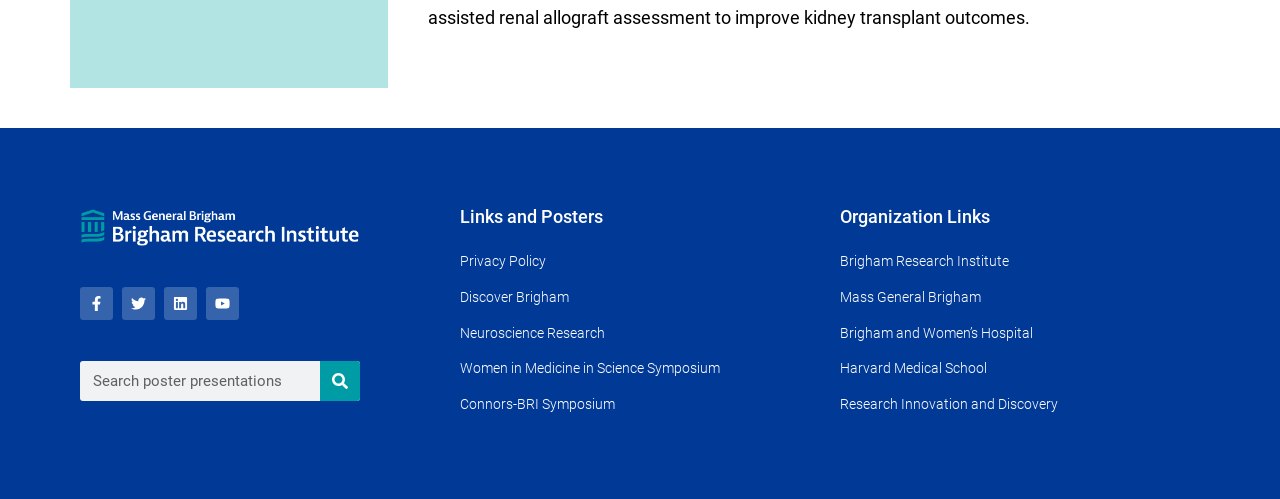Please locate the bounding box coordinates of the region I need to click to follow this instruction: "browse December 2018 archives".

None